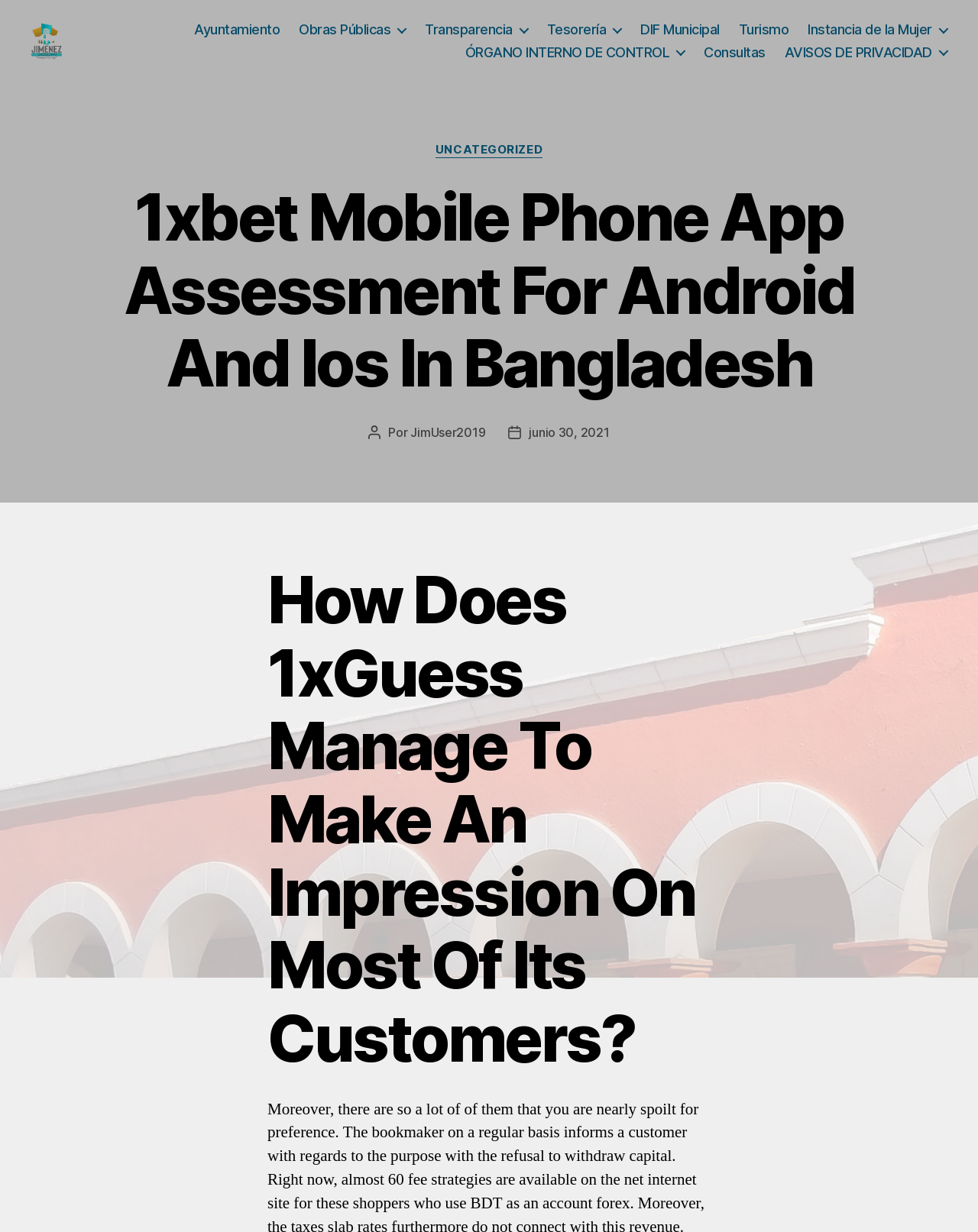Create an in-depth description of the webpage, covering main sections.

The webpage is about a review of the 1xbet mobile phone app for Android and iOS in Bangladesh. At the top-left corner, there is a small link. Below it, there is a horizontal navigation bar with 9 links, including "Ayuntamiento", "Obras Públicas", "Transparencia", and others, which are evenly spaced and take up most of the top section of the page.

Below the navigation bar, there is a header section with a title "1xbet Mobile Phone App Assessment For Android And Ios In Bangladesh" in a large font. To the right of the title, there are two columns of text. The left column has a heading "Categorías" and a link "UNCATEGORIZED" below it. The right column has a heading "Autor de la entrada" with the text "Por" and a link "JimUser2019" next to it, followed by a heading "Fecha de la entrada" with a link "junio 30, 2021" next to it.

The main content of the page starts below the header section, with a heading "How Does 1xGuess Manage To Make An Impression On Most Of Its Customers?" in a large font.